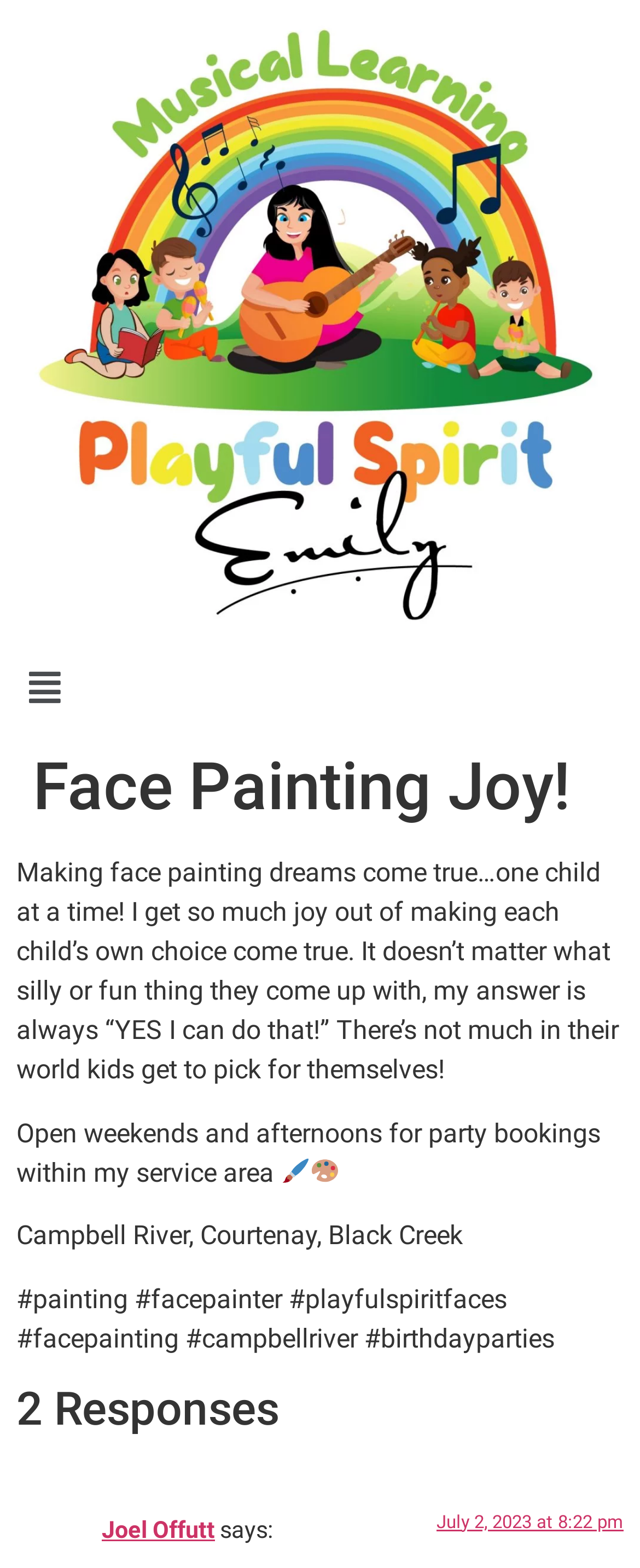Provide the bounding box coordinates of the HTML element this sentence describes: "Joel Offutt". The bounding box coordinates consist of four float numbers between 0 and 1, i.e., [left, top, right, bottom].

[0.159, 0.967, 0.336, 0.985]